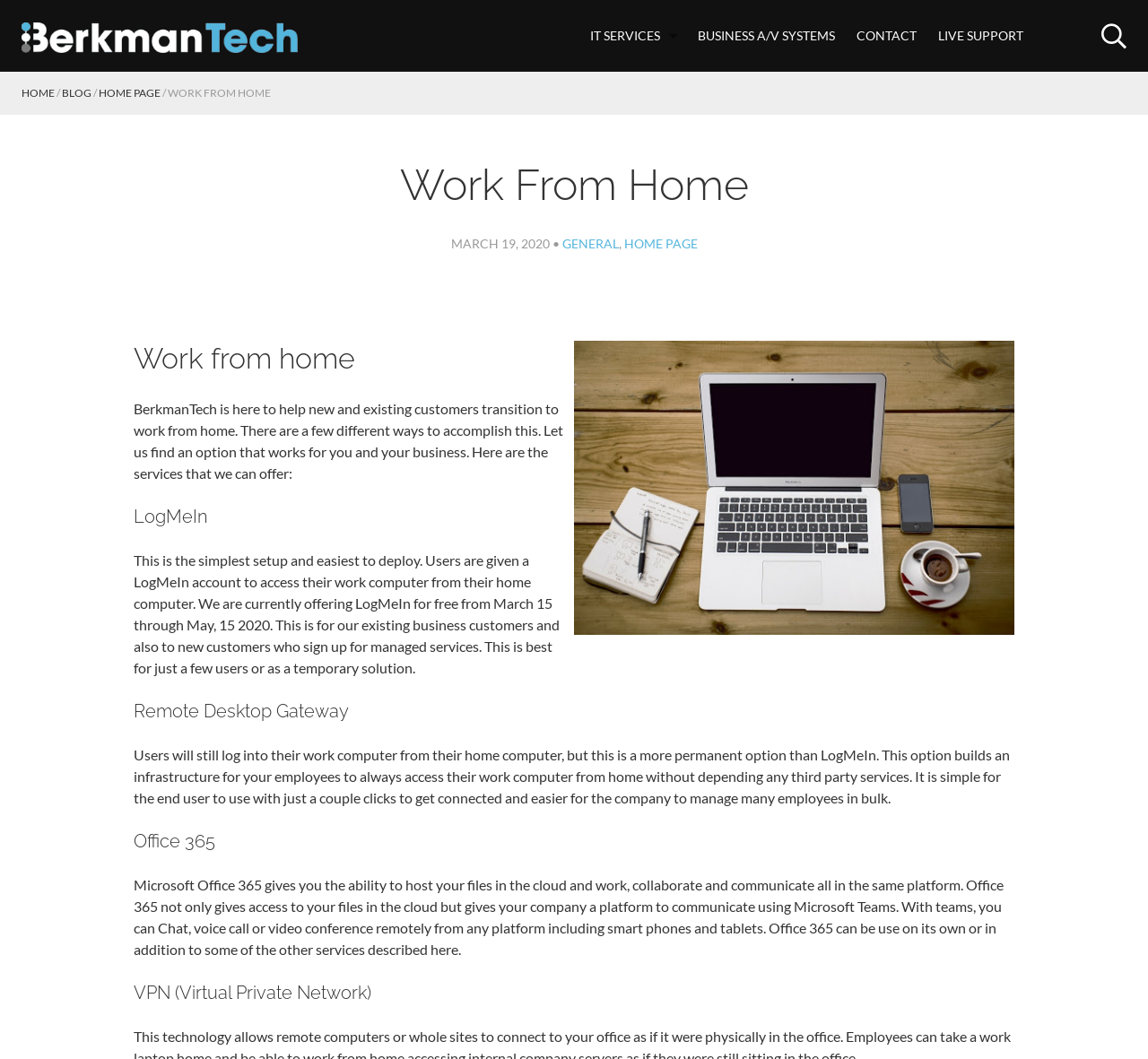Provide a single word or phrase to answer the given question: 
How many services are offered for work from home?

4